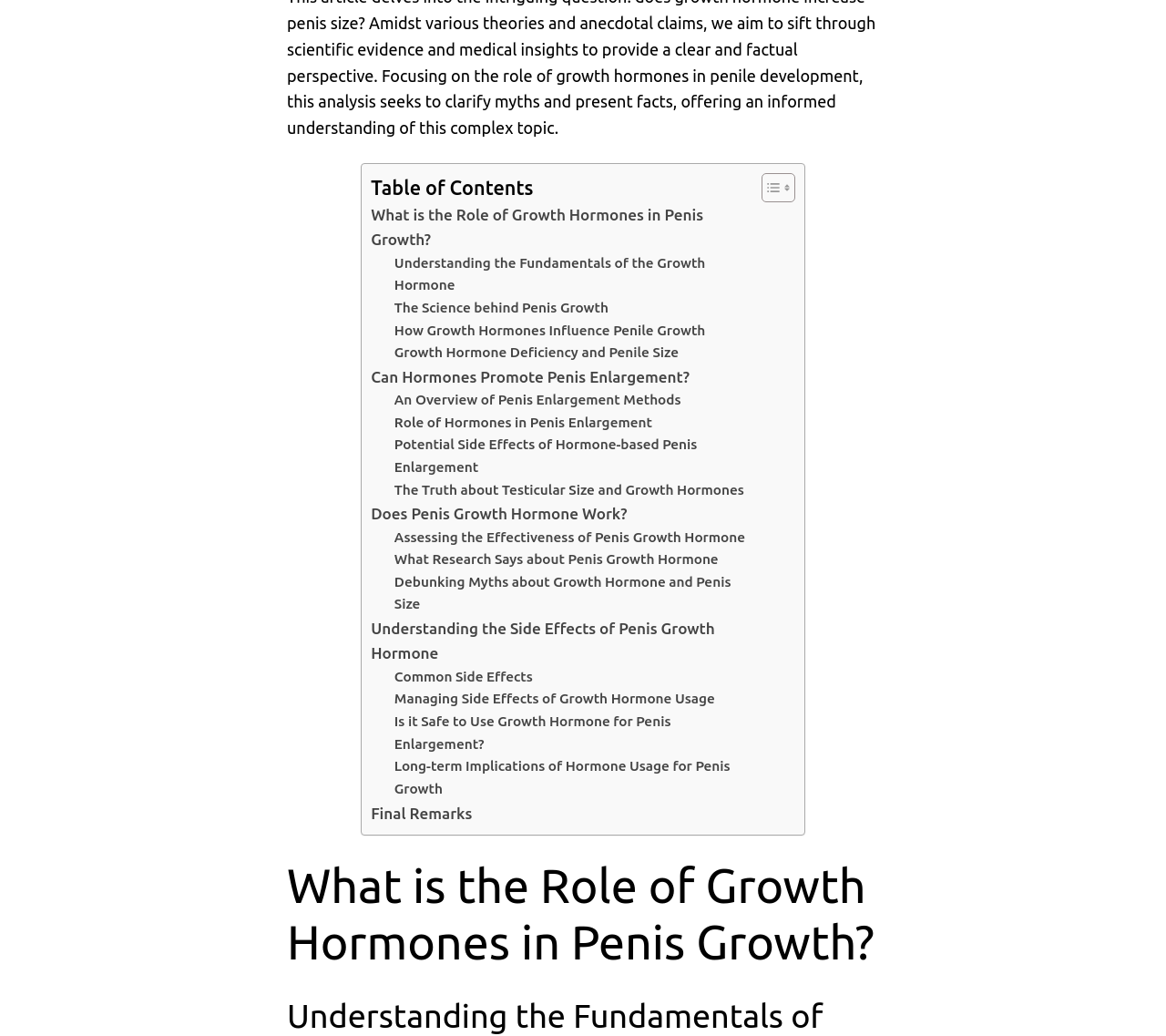Mark the bounding box of the element that matches the following description: "Does Penis Growth Hormone Work?".

[0.318, 0.484, 0.538, 0.508]